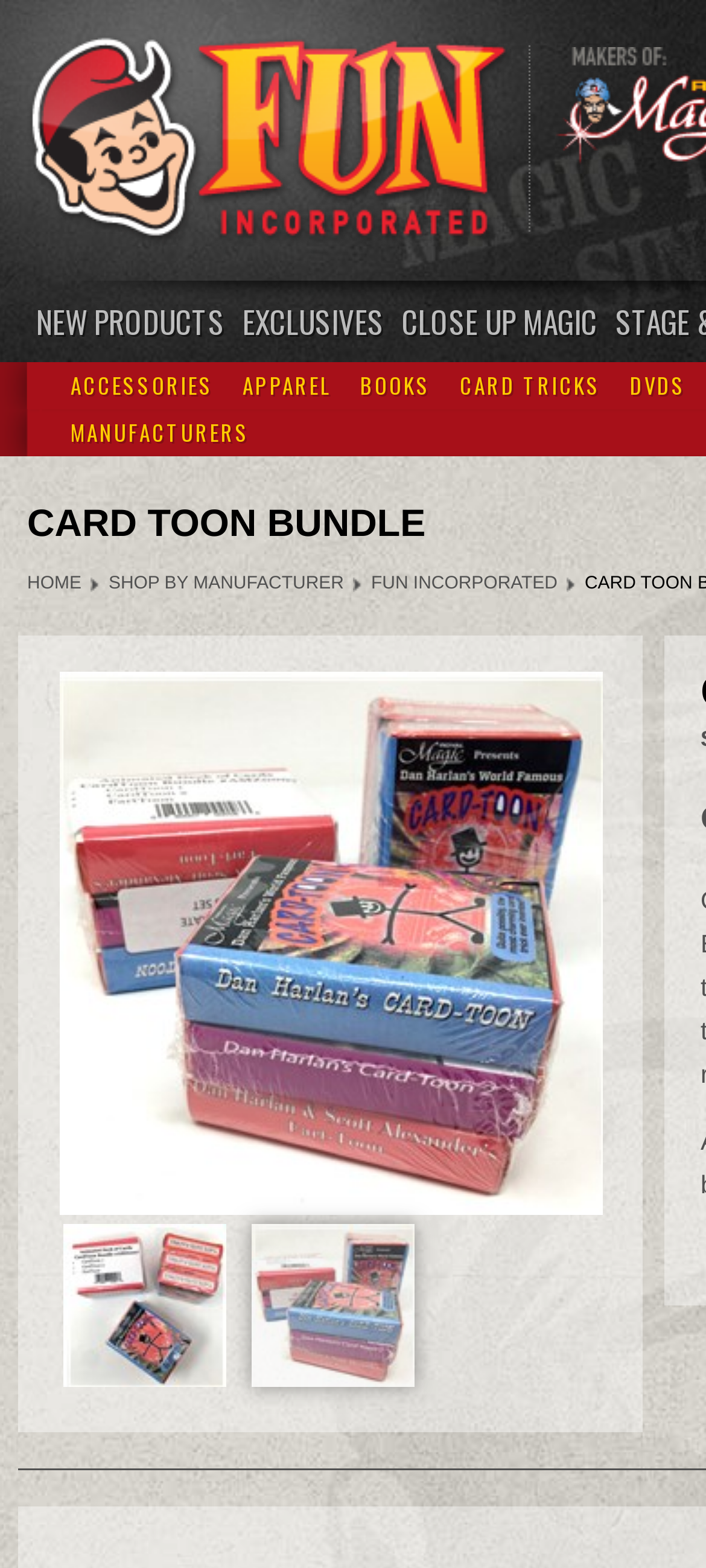Can you specify the bounding box coordinates of the area that needs to be clicked to fulfill the following instruction: "view NEW PRODUCTS"?

[0.038, 0.179, 0.331, 0.231]